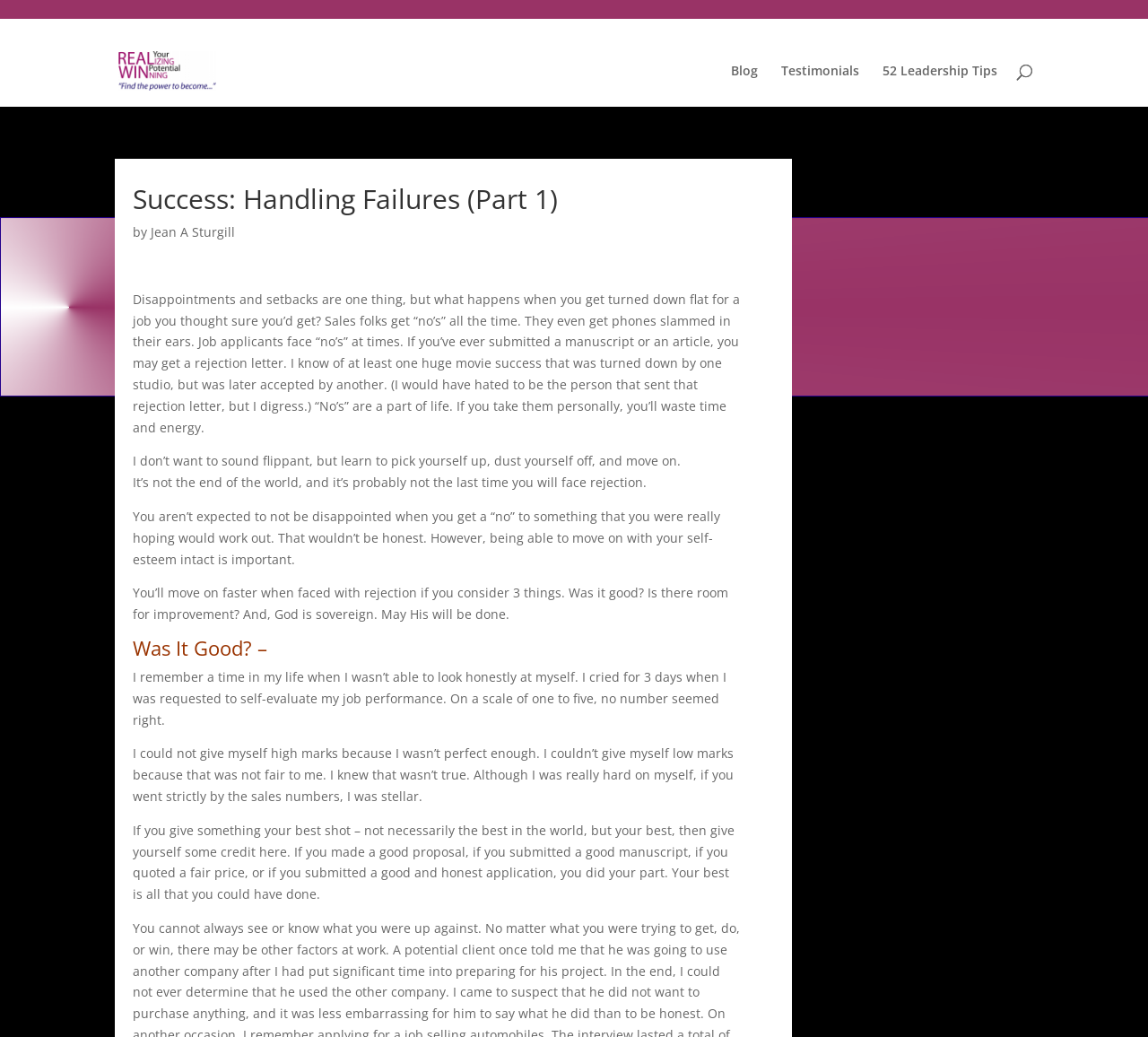Provide a brief response in the form of a single word or phrase:
What is the tone of the article?

Encouraging